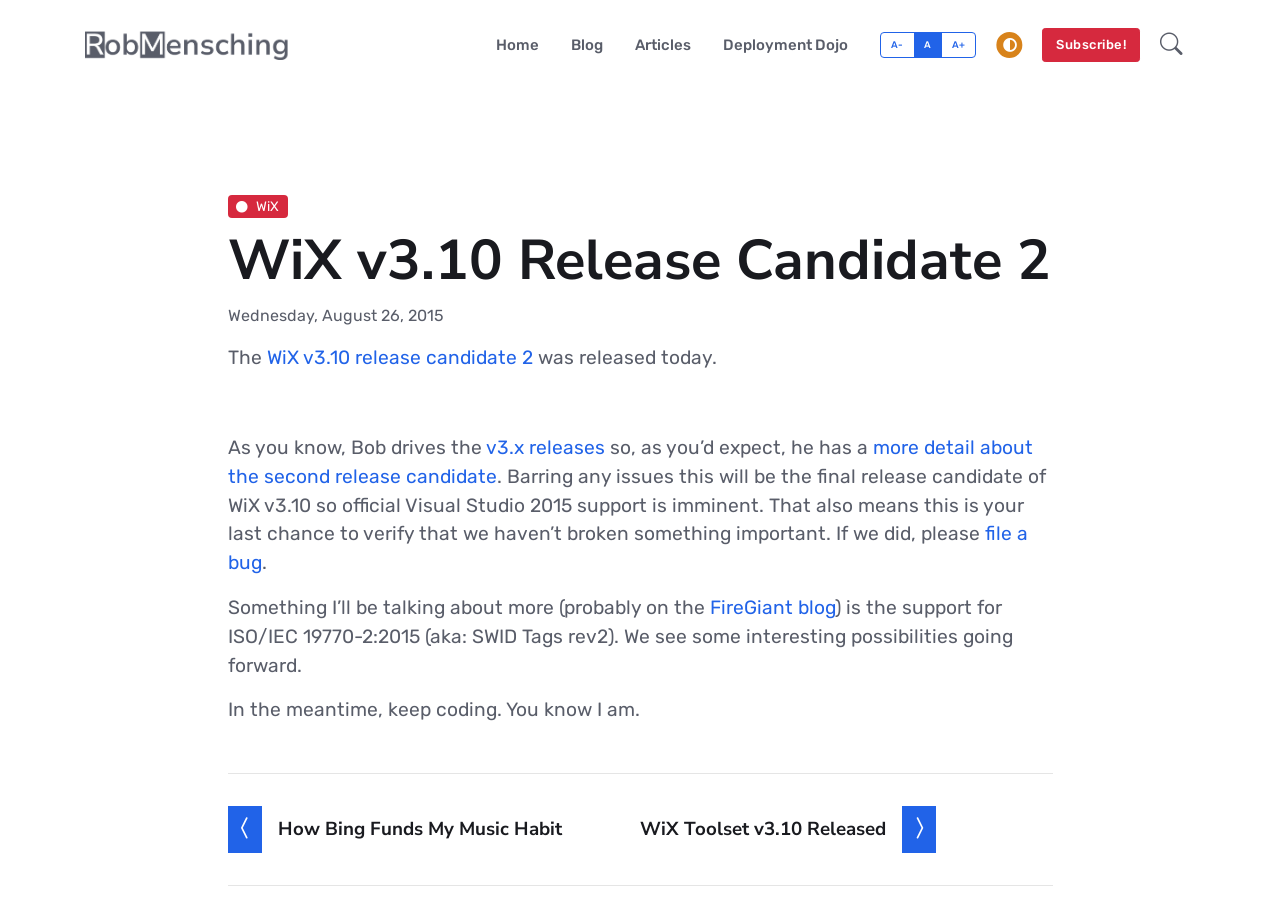Please find the bounding box coordinates of the element that must be clicked to perform the given instruction: "Read more about the WiX v3.10 release candidate 2". The coordinates should be four float numbers from 0 to 1, i.e., [left, top, right, bottom].

[0.208, 0.375, 0.416, 0.4]